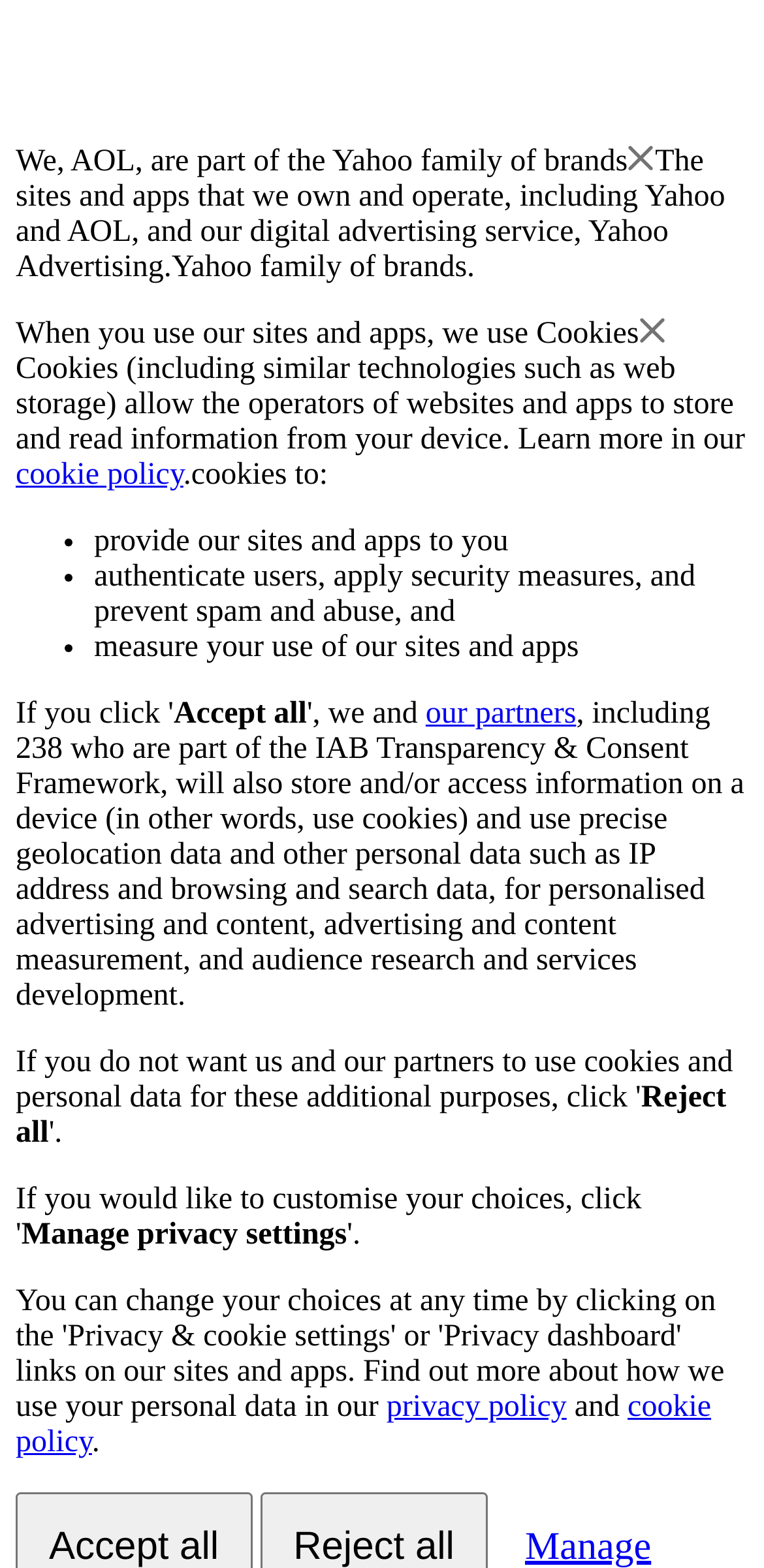Answer with a single word or phrase: 
What is the purpose of the 'Manage privacy settings' button?

To manage privacy settings